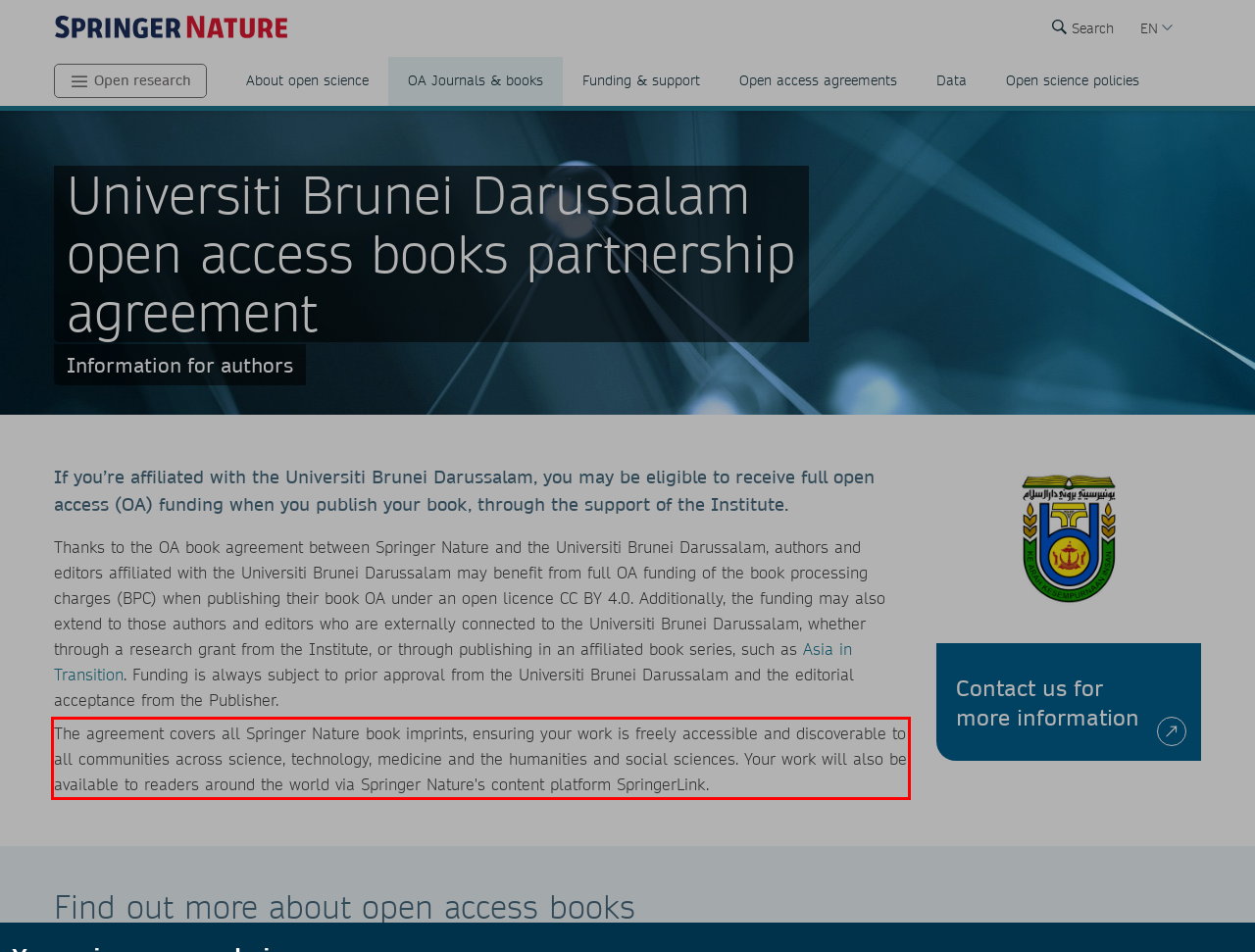Observe the screenshot of the webpage that includes a red rectangle bounding box. Conduct OCR on the content inside this red bounding box and generate the text.

The agreement covers all Springer Nature book imprints, ensuring your work is freely accessible and discoverable to all communities across science, technology, medicine and the humanities and social sciences. Your work will also be available to readers around the world via Springer Nature's content platform SpringerLink.